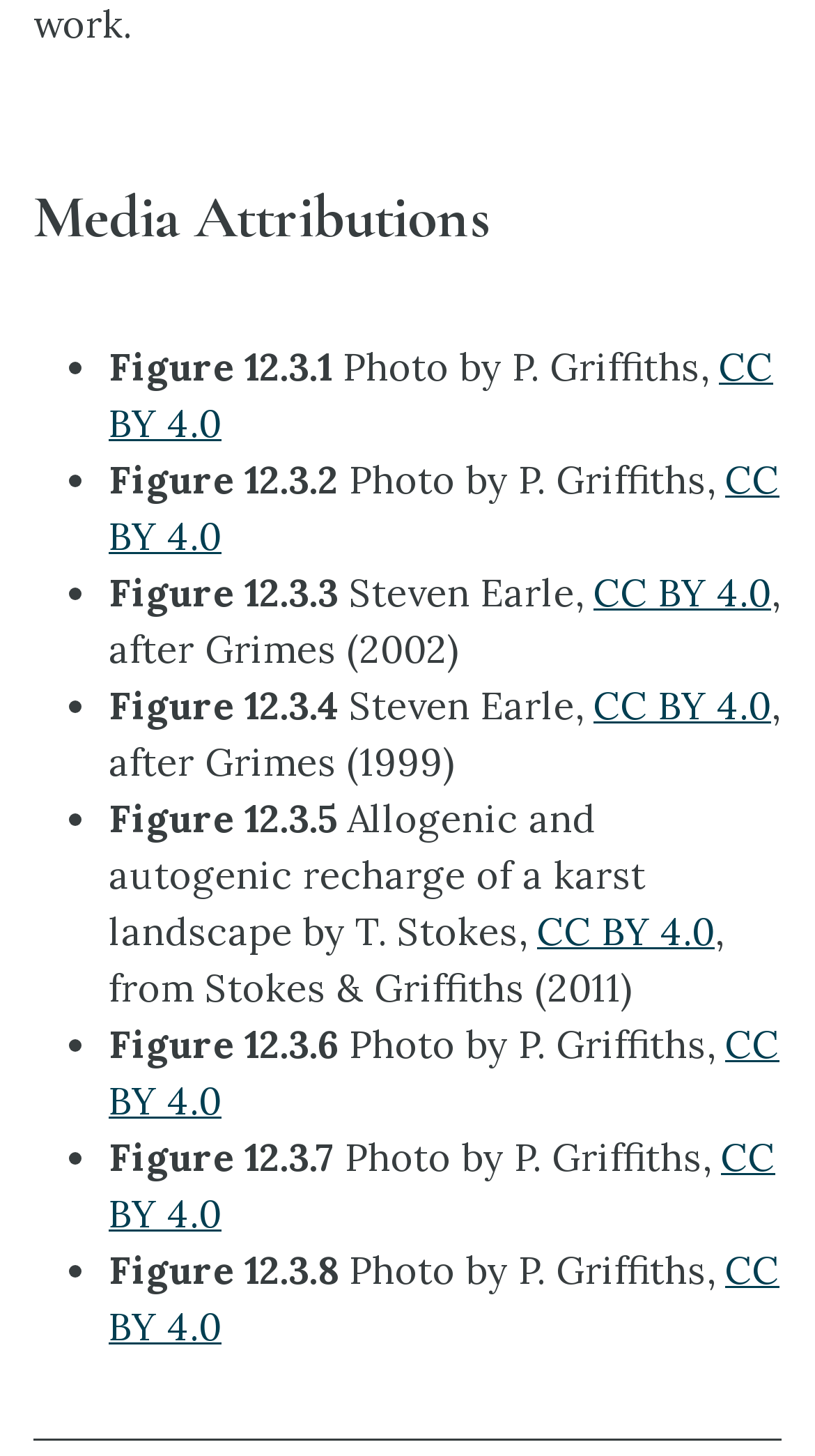What license is used for Figure 12.3.5?
Look at the image and answer the question with a single word or phrase.

CC BY 4.0